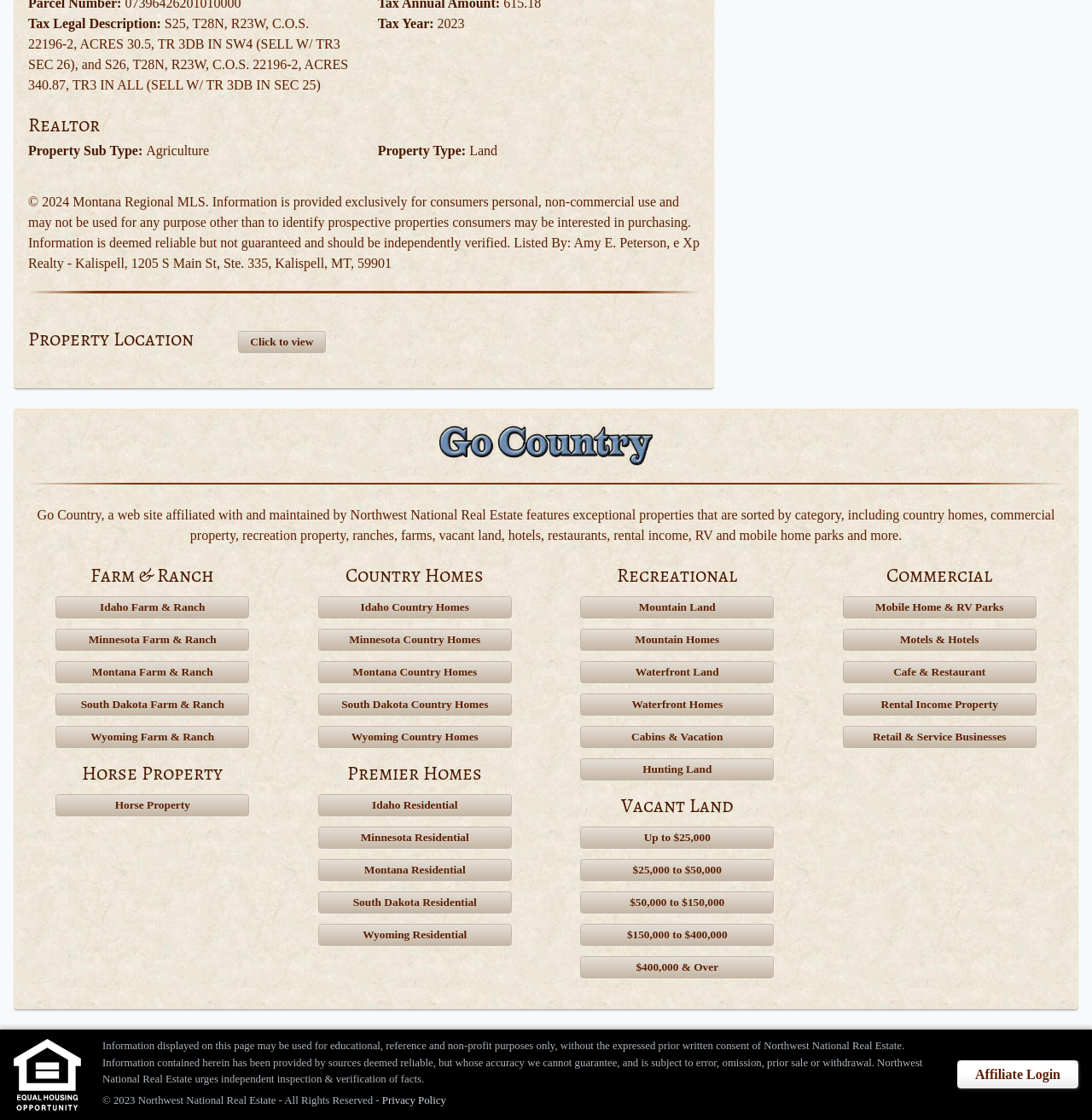Find the bounding box coordinates for the area that should be clicked to accomplish the instruction: "Learn about recreational properties".

[0.565, 0.505, 0.675, 0.524]